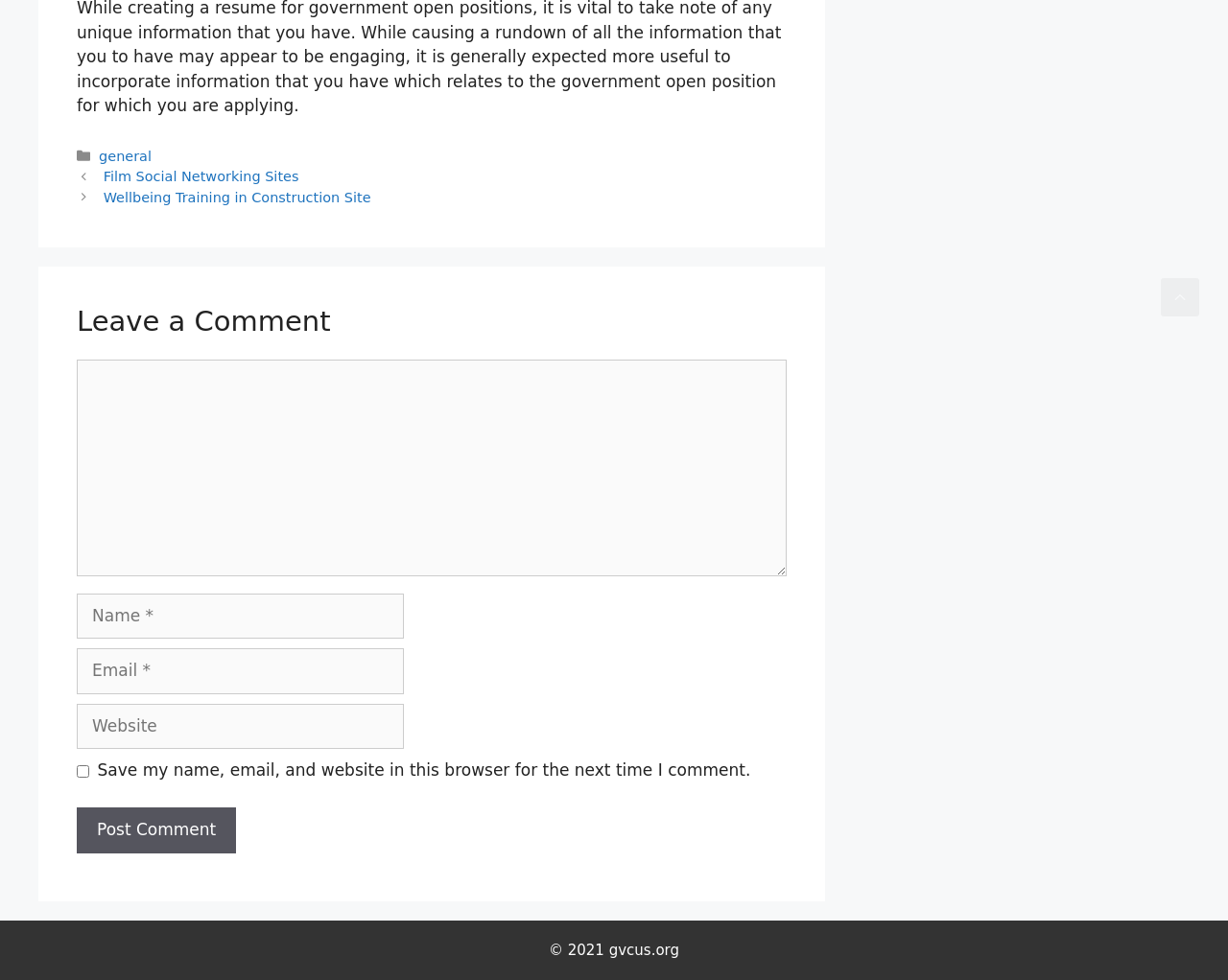Give the bounding box coordinates for this UI element: "parent_node: Comment name="author" placeholder="Name *"". The coordinates should be four float numbers between 0 and 1, arranged as [left, top, right, bottom].

[0.062, 0.606, 0.329, 0.652]